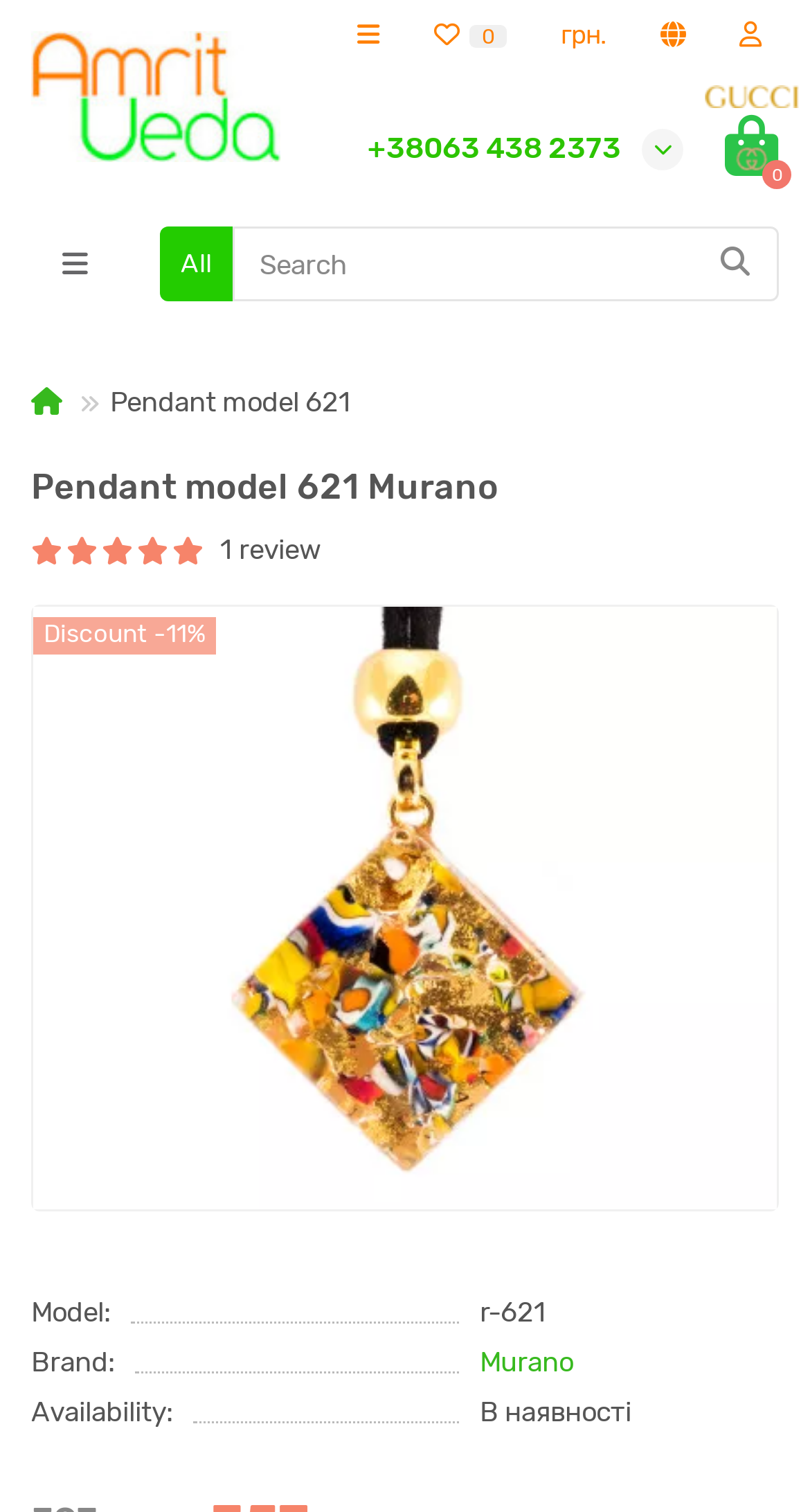Determine the bounding box coordinates for the area that needs to be clicked to fulfill this task: "View the brand information". The coordinates must be given as four float numbers between 0 and 1, i.e., [left, top, right, bottom].

[0.592, 0.889, 0.708, 0.915]